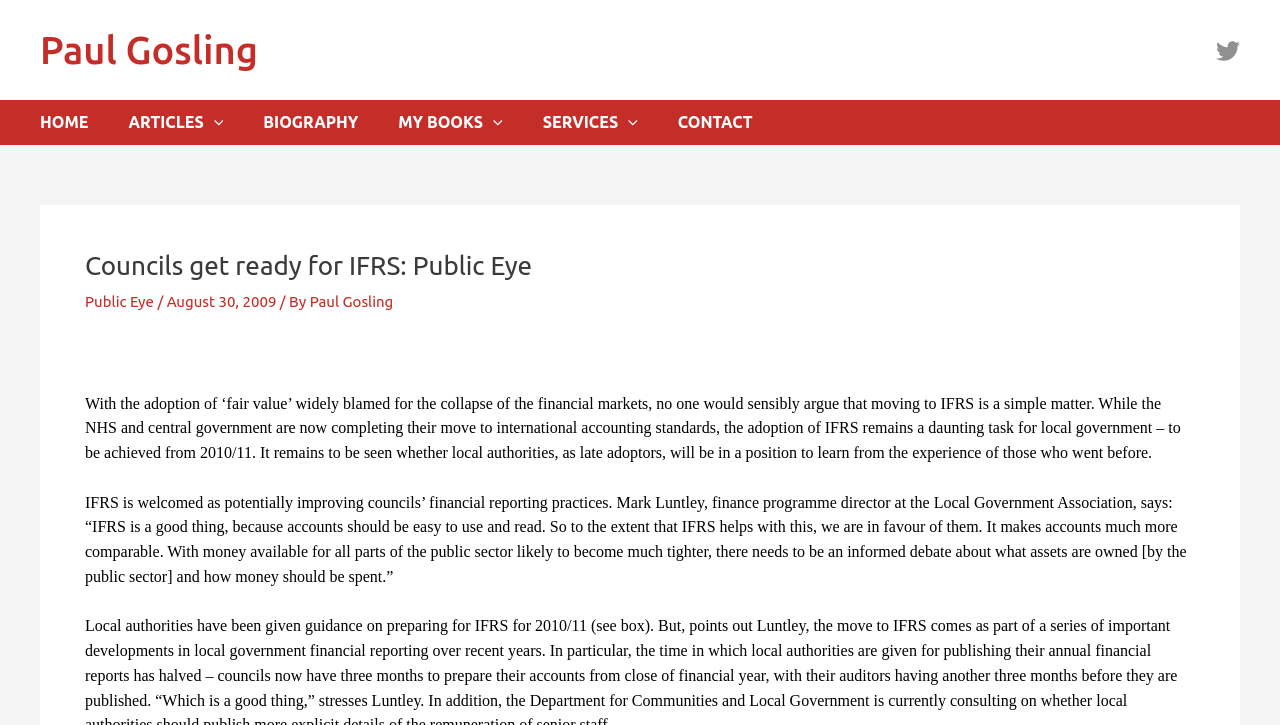What is the purpose of IFRS?
Please craft a detailed and exhaustive response to the question.

The purpose of IFRS can be determined by reading the quote from Mark Luntley, finance programme director at the Local Government Association, which suggests that IFRS is intended to improve financial reporting practices and make accounts more comparable.